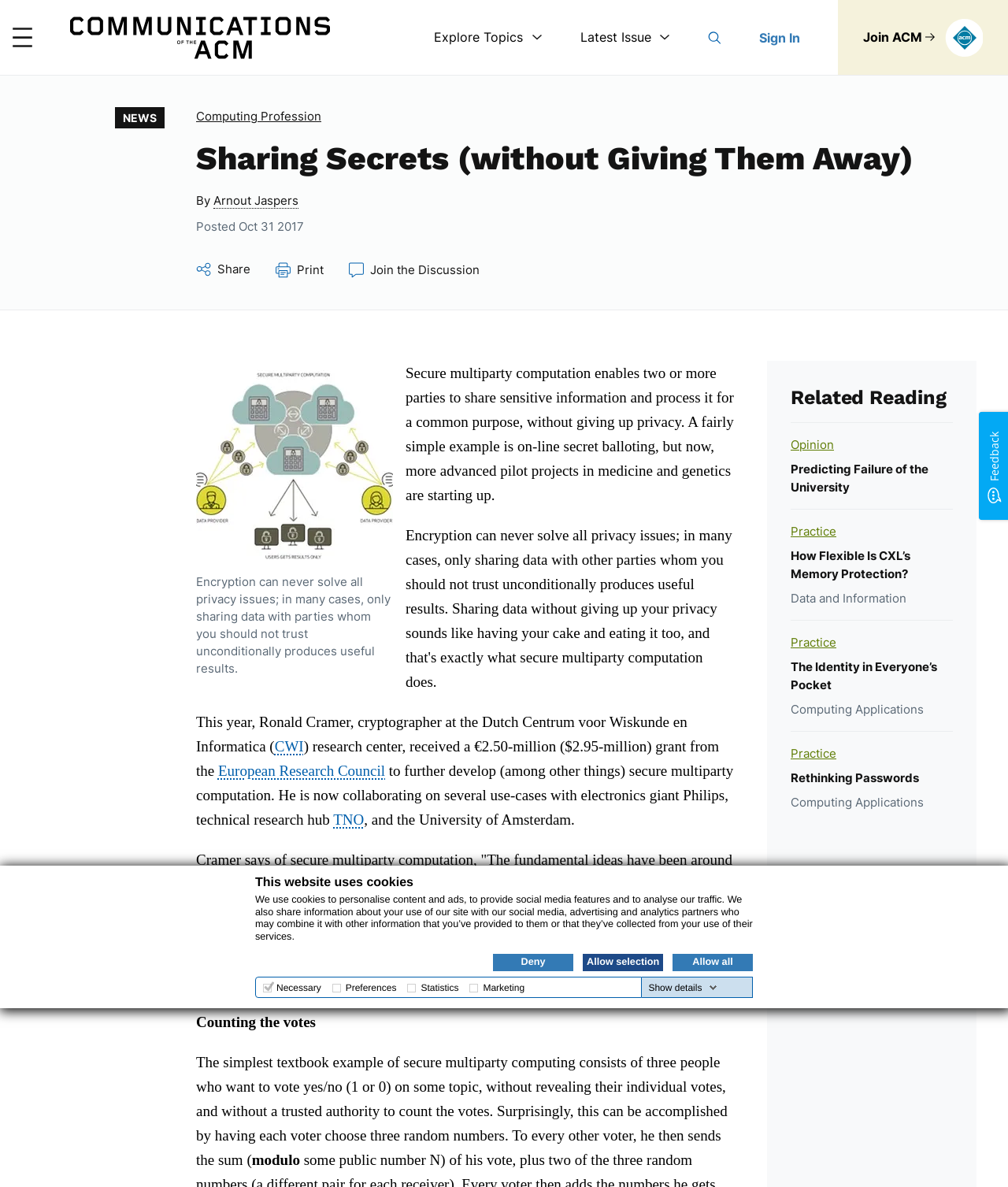Identify the bounding box coordinates of the region I need to click to complete this instruction: "Click the 'Latest Issue' button".

[0.576, 0.025, 0.665, 0.038]